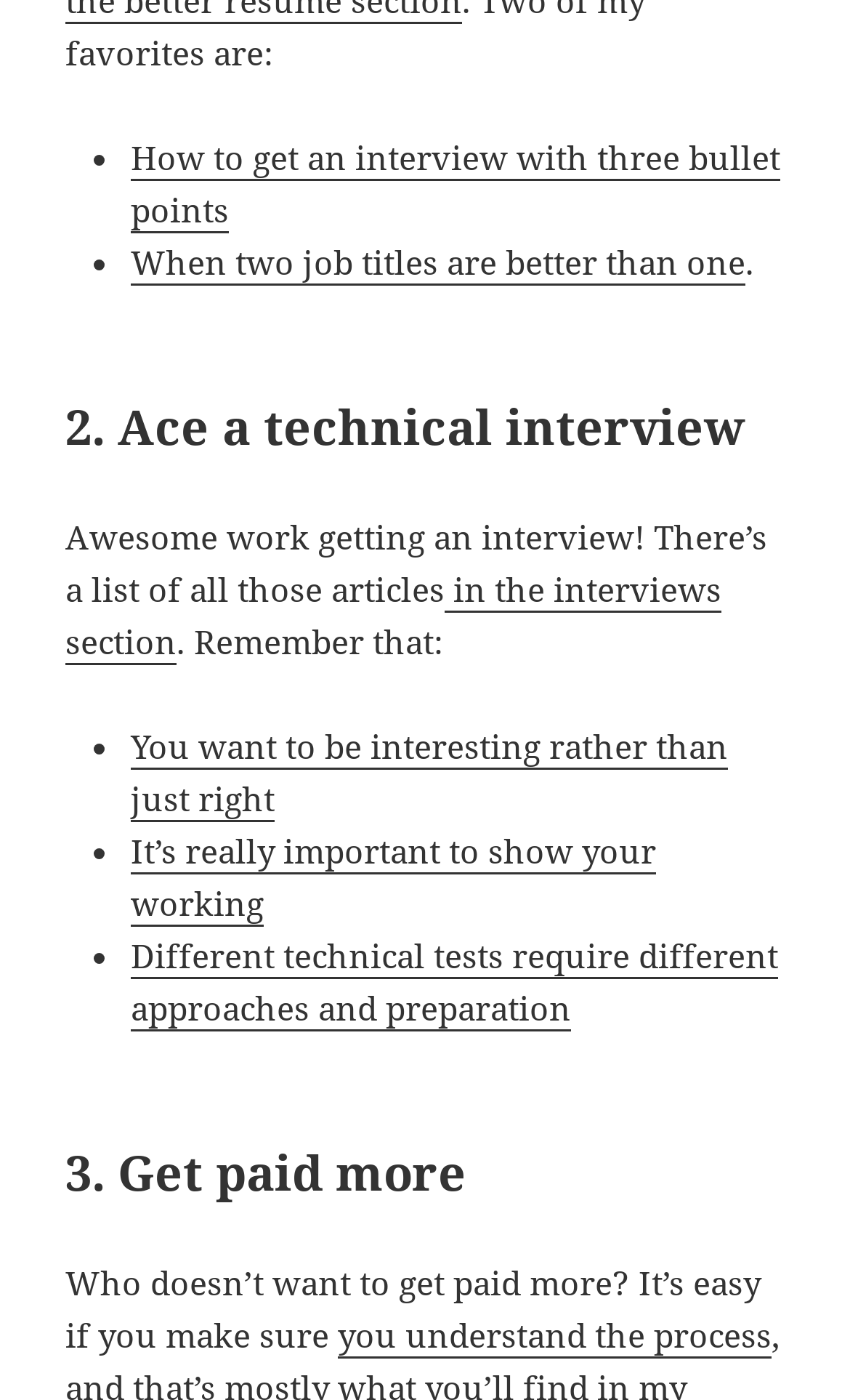What is the last link in the third section?
Answer the question with just one word or phrase using the image.

you understand the process